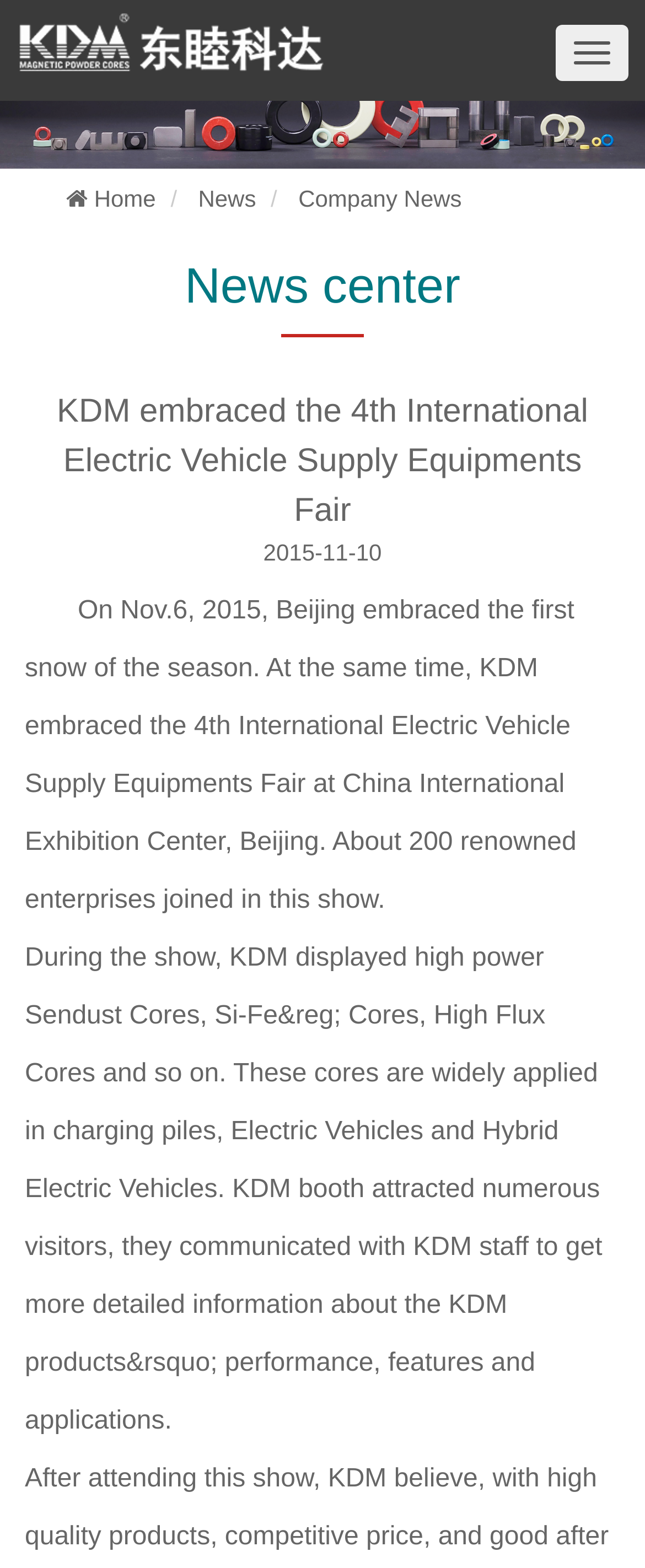Please use the details from the image to answer the following question comprehensively:
How many enterprises joined the show?

I found the number of enterprises that joined the show by reading the StaticText element with the bounding box coordinates [0.038, 0.38, 0.894, 0.583], which mentions that about 200 renowned enterprises joined in this show.